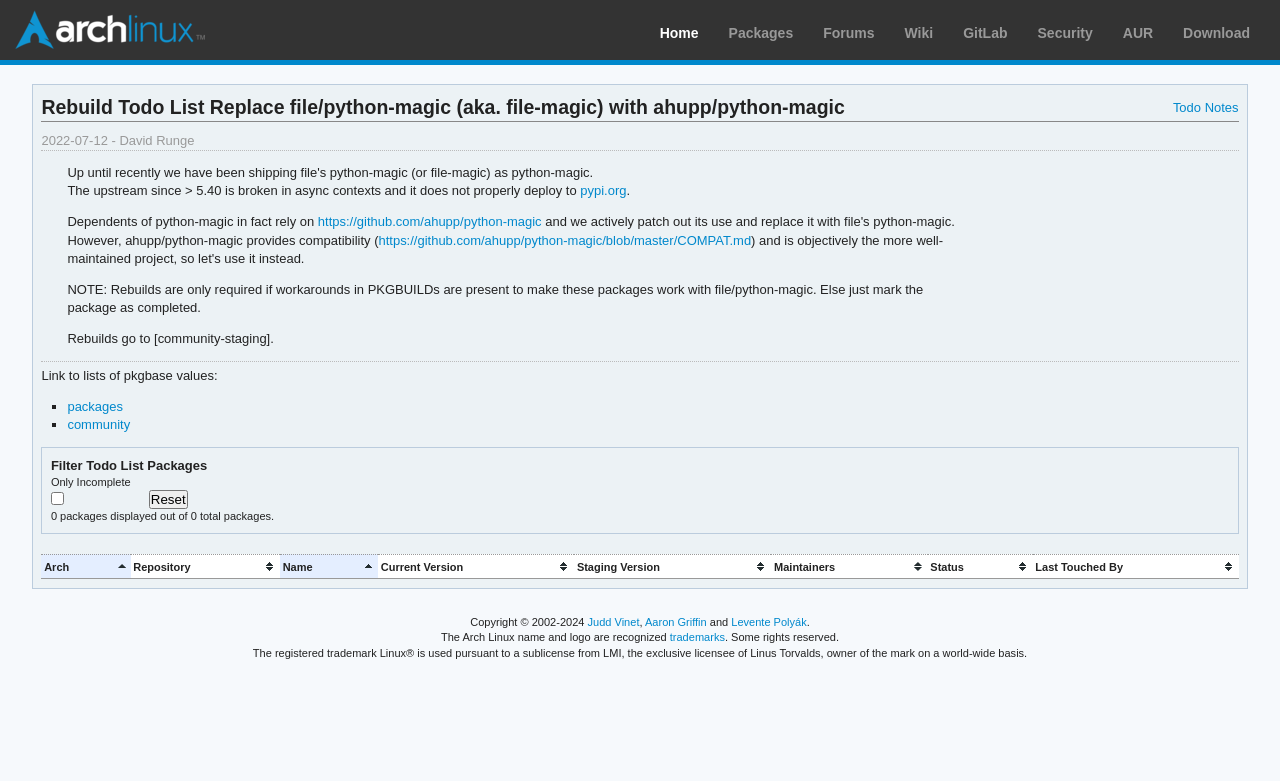What is the name of the person who last touched a package?
Refer to the image and give a detailed response to the question.

The webpage contains a static text element that reads '2022-07-12 - David Runge', which suggests that David Runge is the person who last touched a package.